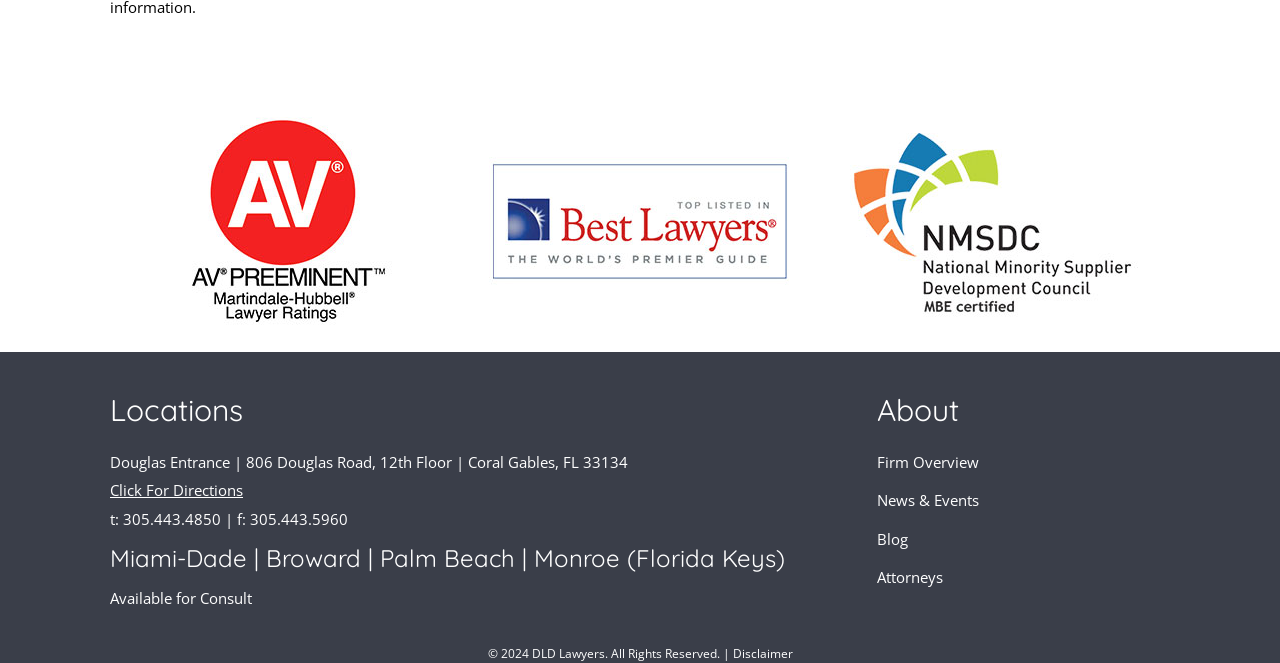Answer the following in one word or a short phrase: 
How many regions are served by the law firm?

4